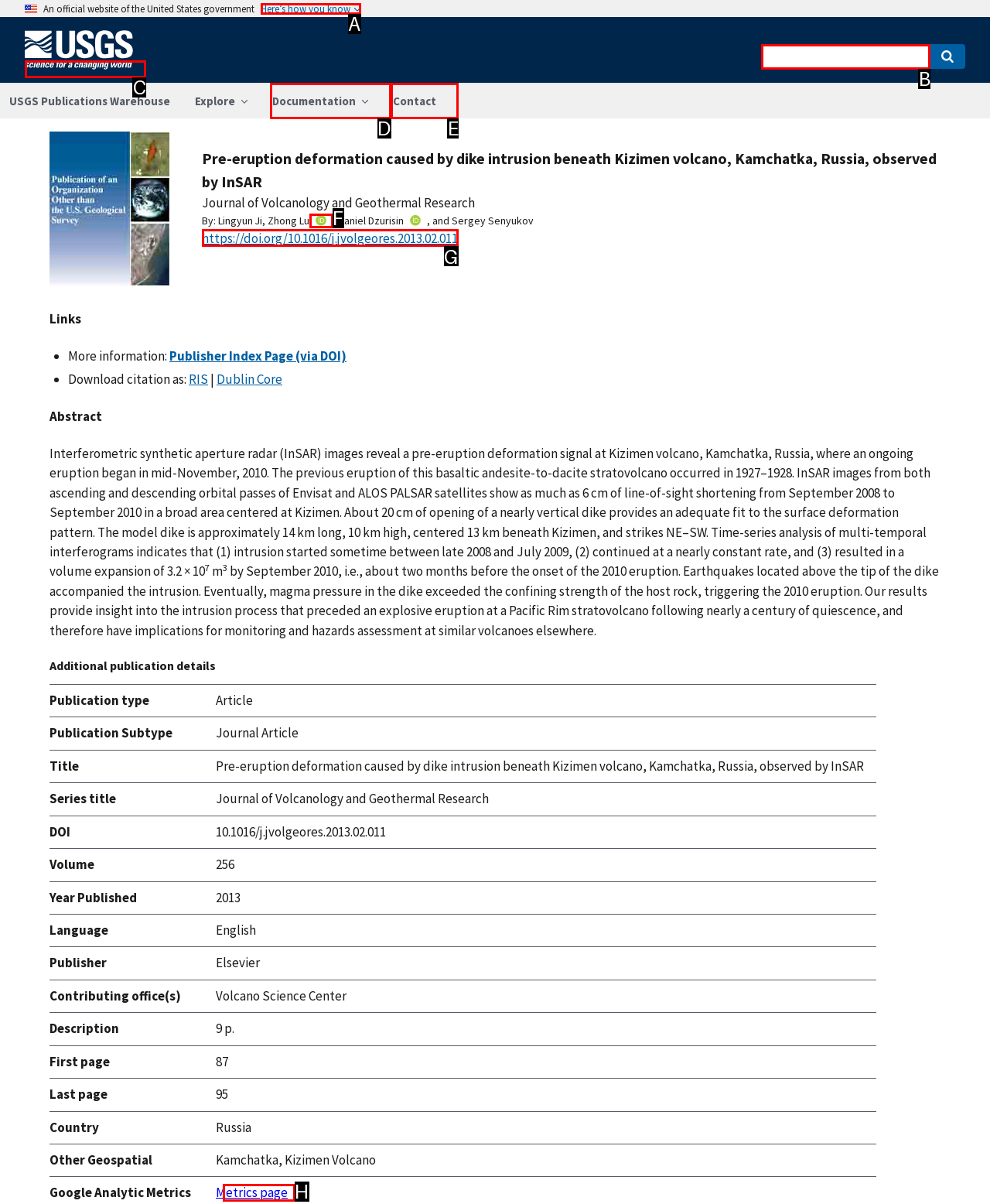Given the description: parent_node: Search name="q", select the HTML element that matches it best. Reply with the letter of the chosen option directly.

B